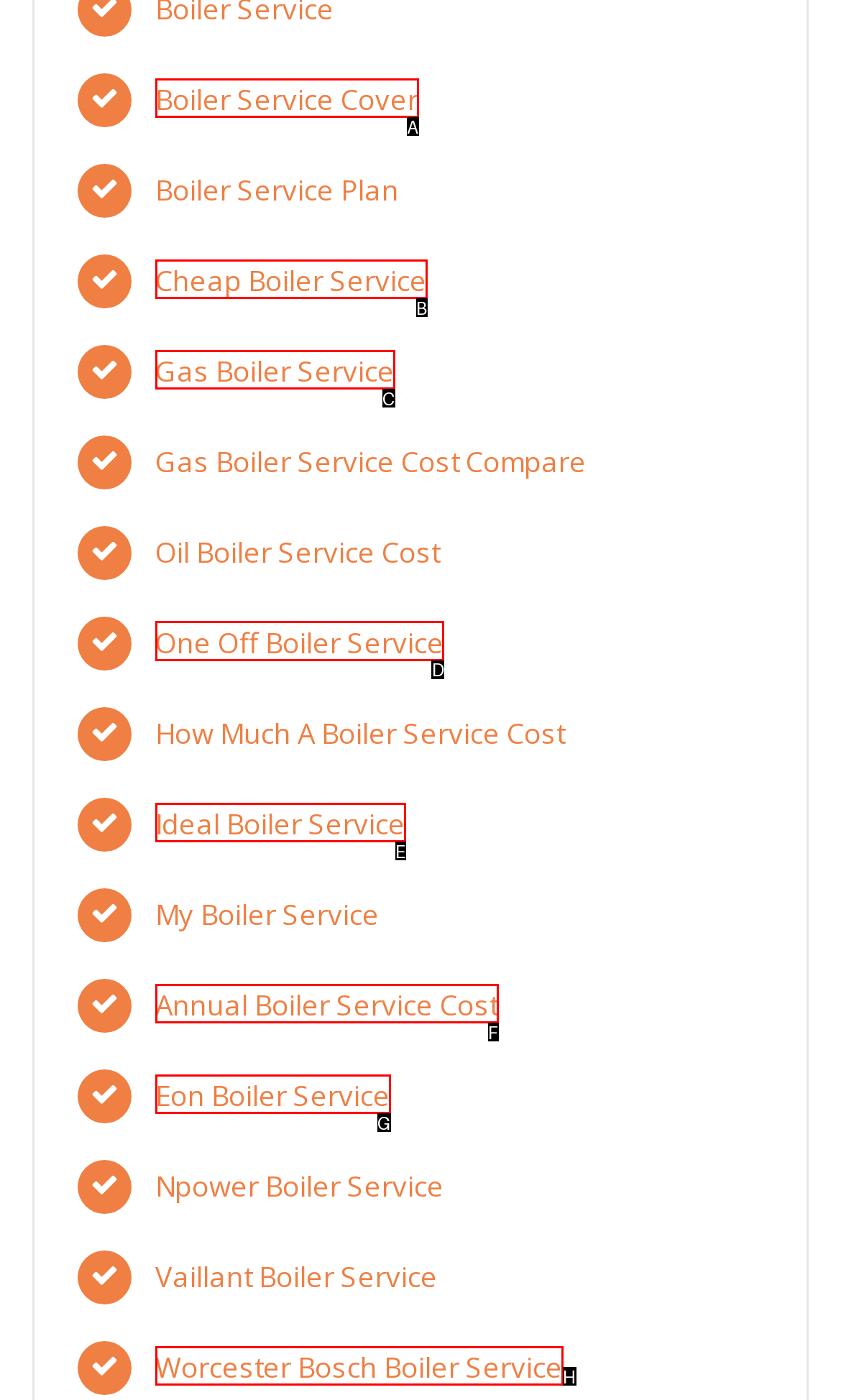Identify the correct option to click in order to accomplish the task: Get a one-off boiler service Provide your answer with the letter of the selected choice.

D